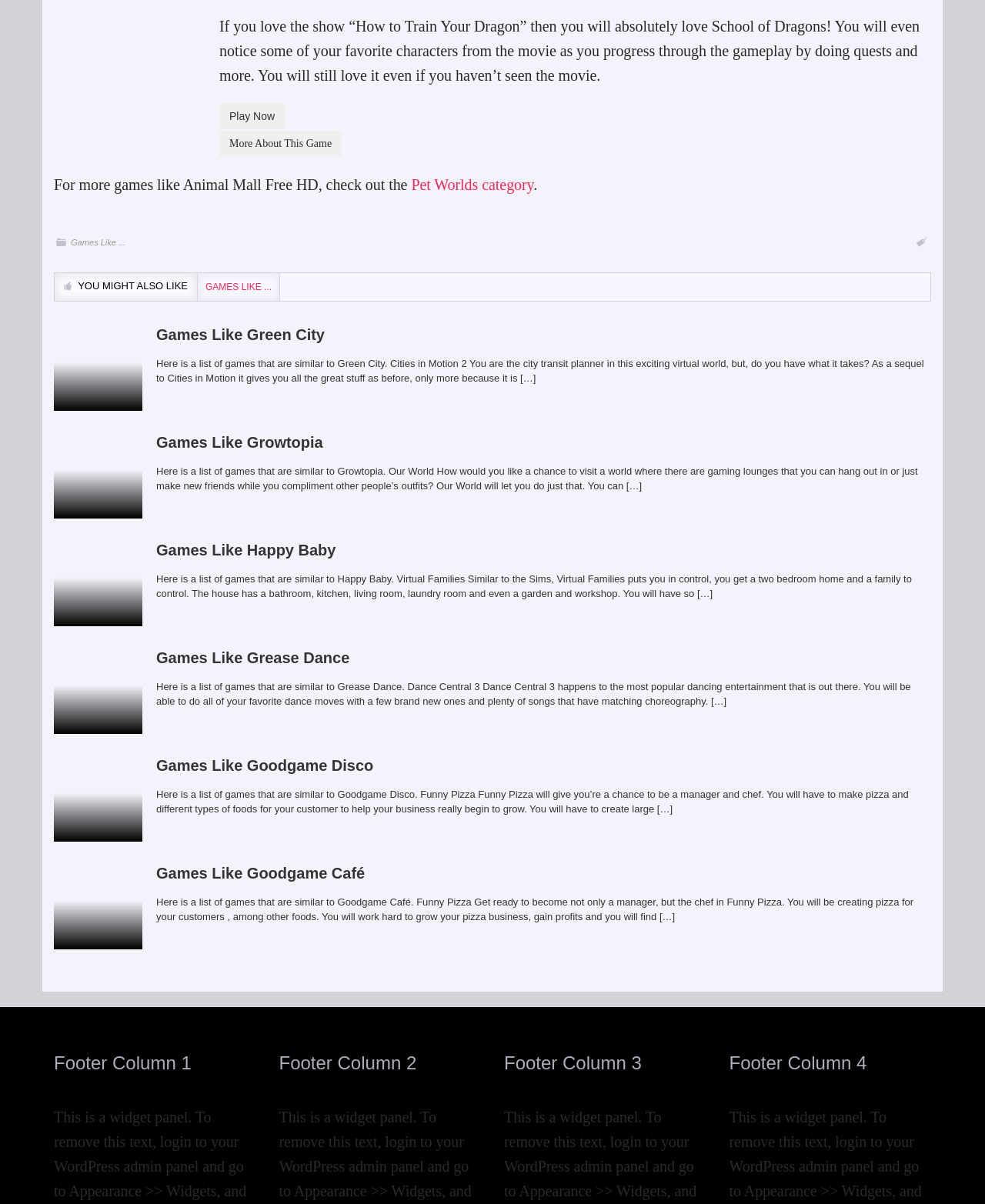How many footer columns are there on this webpage? From the image, respond with a single word or brief phrase.

4